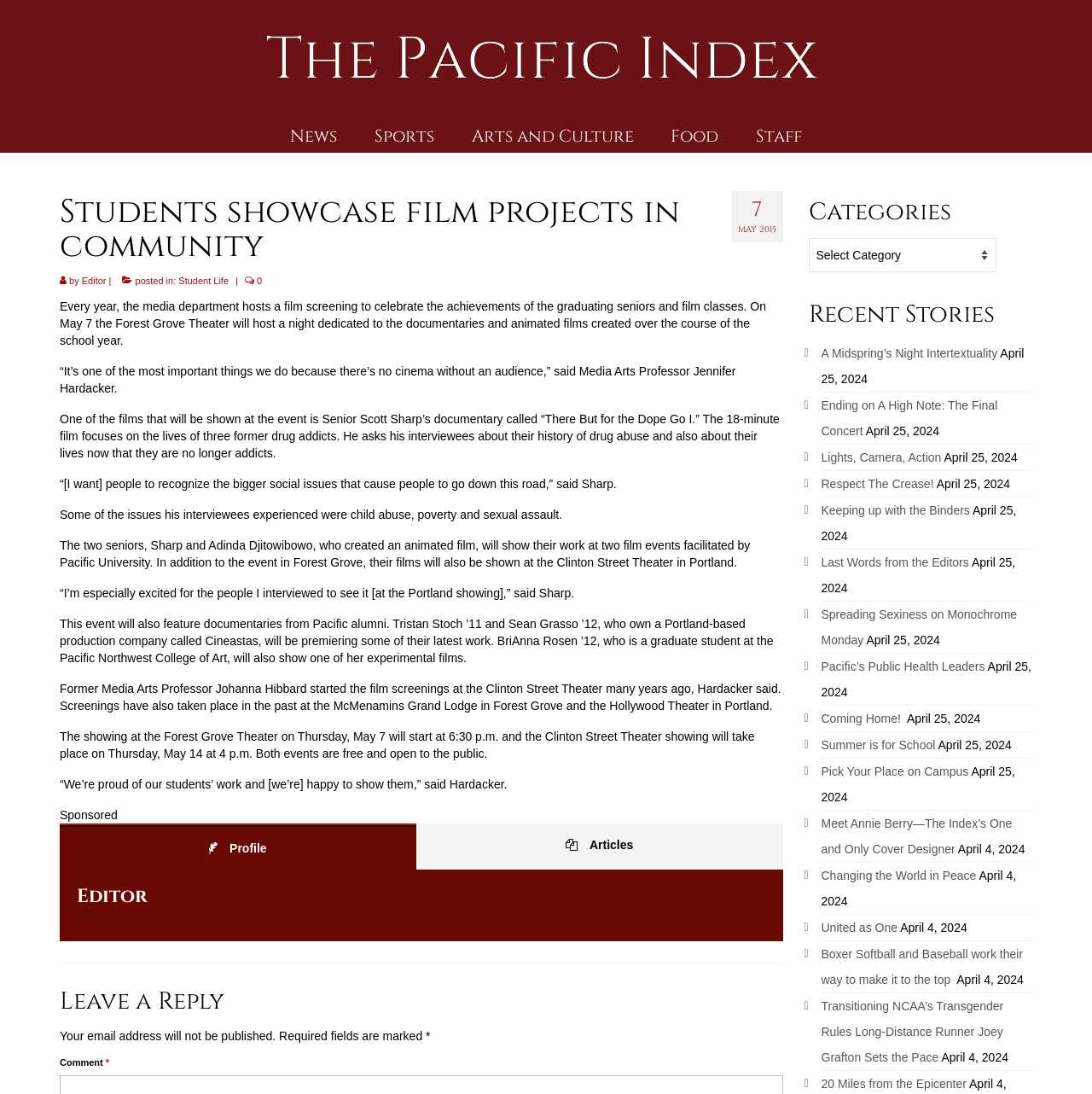Please identify the bounding box coordinates of the element's region that I should click in order to complete the following instruction: "Click on the 'News' link". The bounding box coordinates consist of four float numbers between 0 and 1, i.e., [left, top, right, bottom].

[0.25, 0.11, 0.324, 0.14]